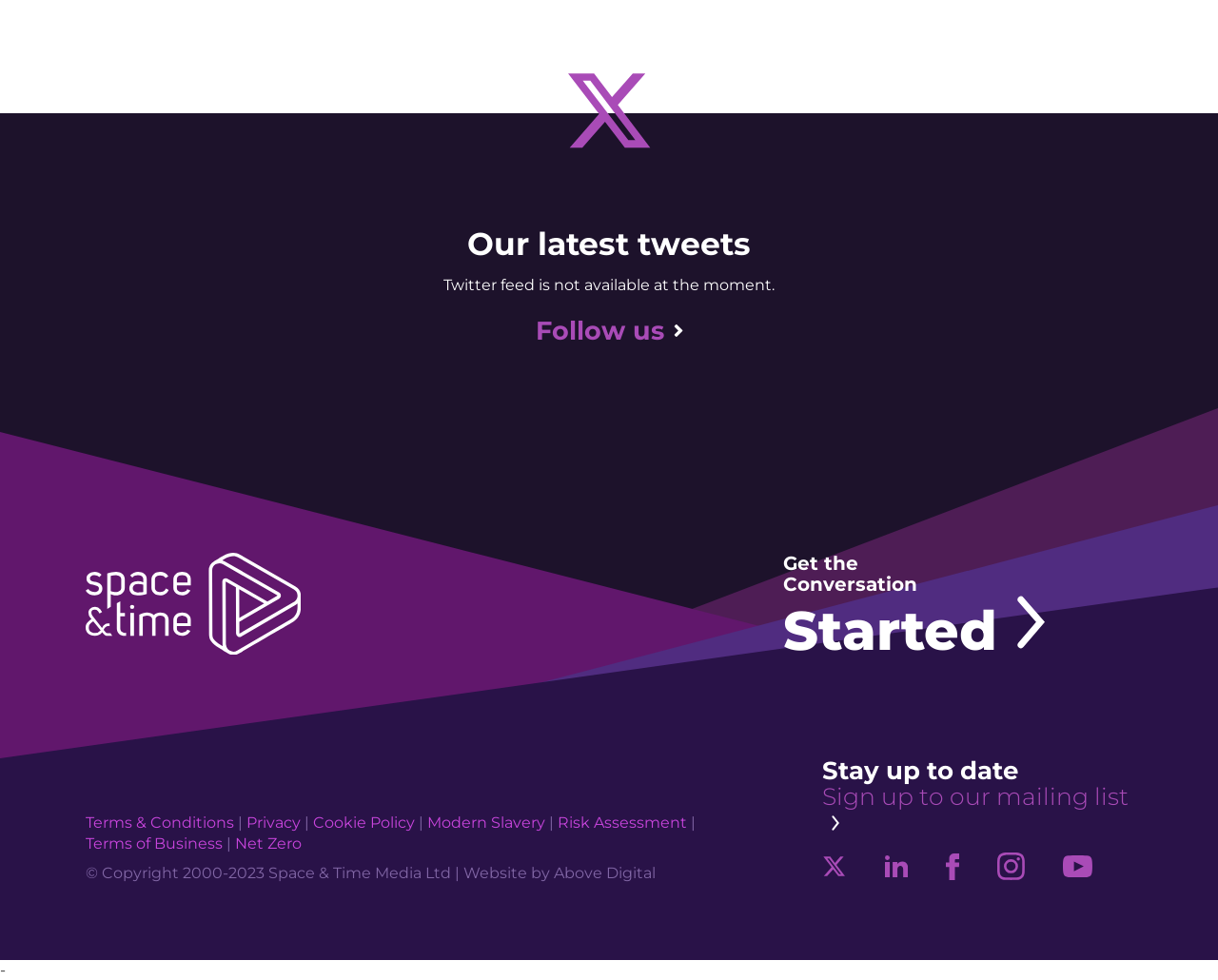Respond to the question below with a concise word or phrase:
What is the purpose of the 'Stay up to date' section?

Mailing list